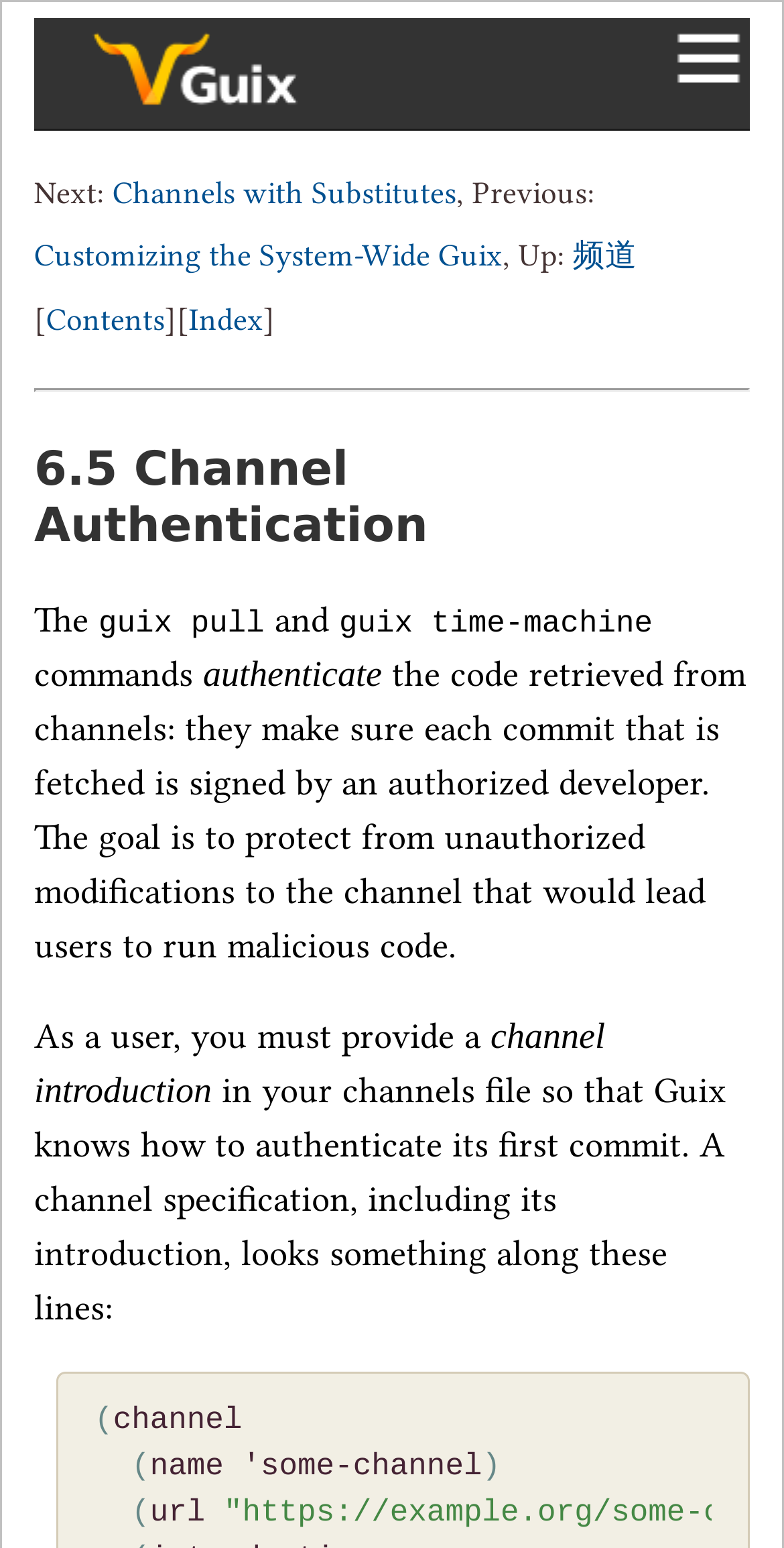What is the navigation option to the left of 'Next:'?
Your answer should be a single word or phrase derived from the screenshot.

Previous